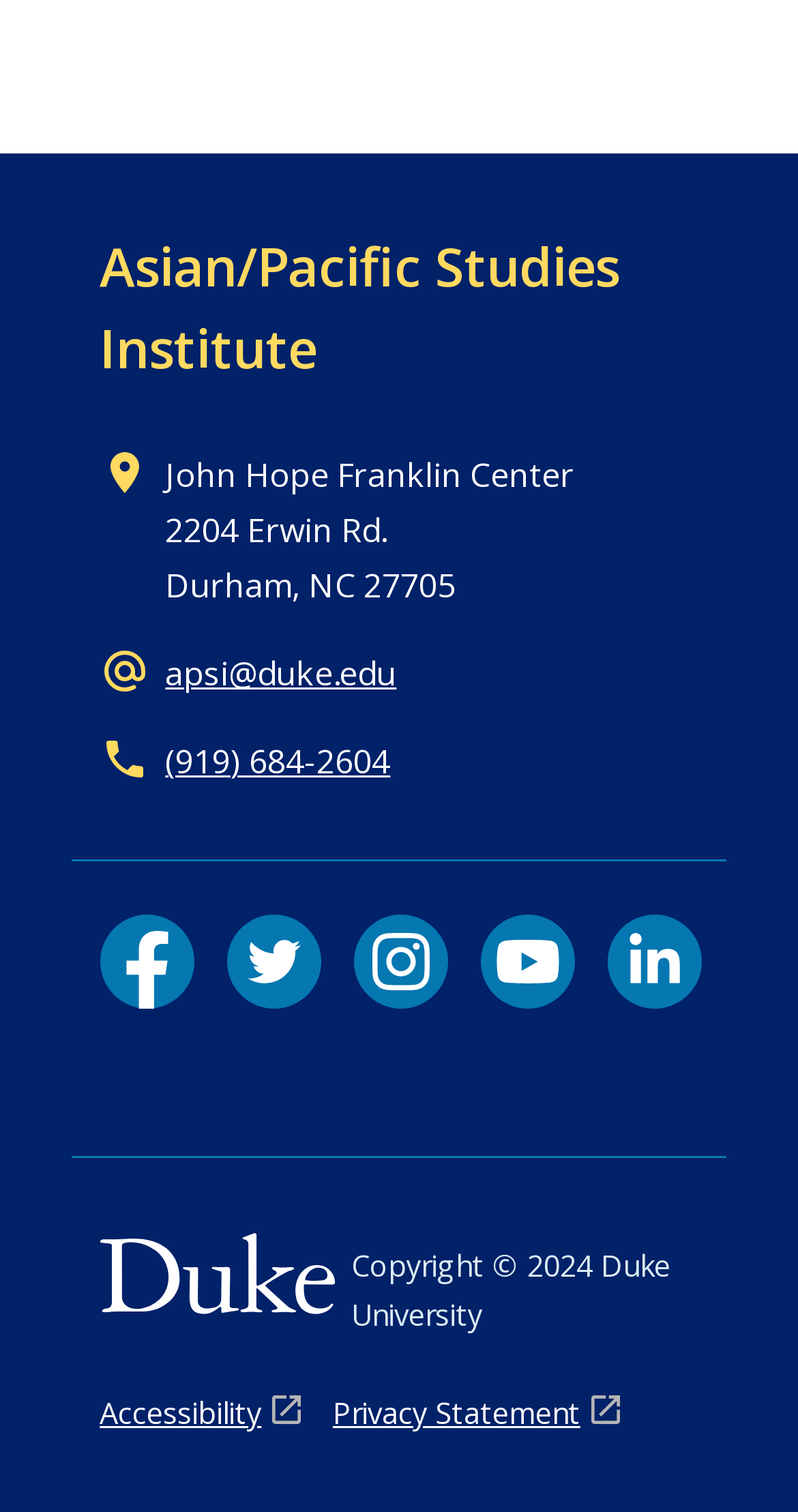What is the name of the institute?
By examining the image, provide a one-word or phrase answer.

Asian/Pacific Studies Institute